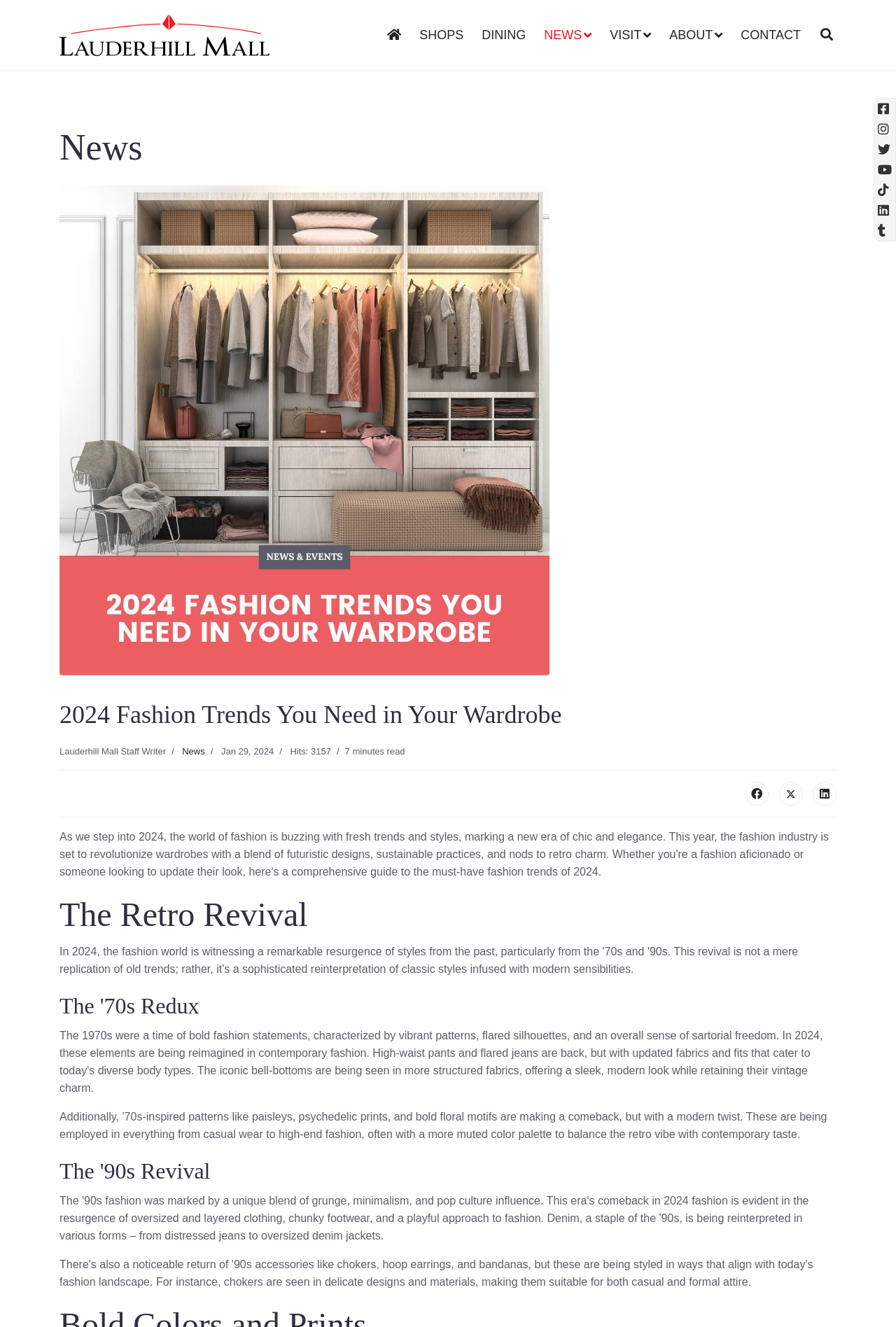What is the name of the mall?
Please give a detailed answer to the question using the information shown in the image.

The name of the mall can be found in the top-left corner of the webpage, where it says '2024 Fashion Trends You Need in Your Wardrobe - Lauderhill Mall'. This is also a link that can be clicked to navigate to the mall's homepage.